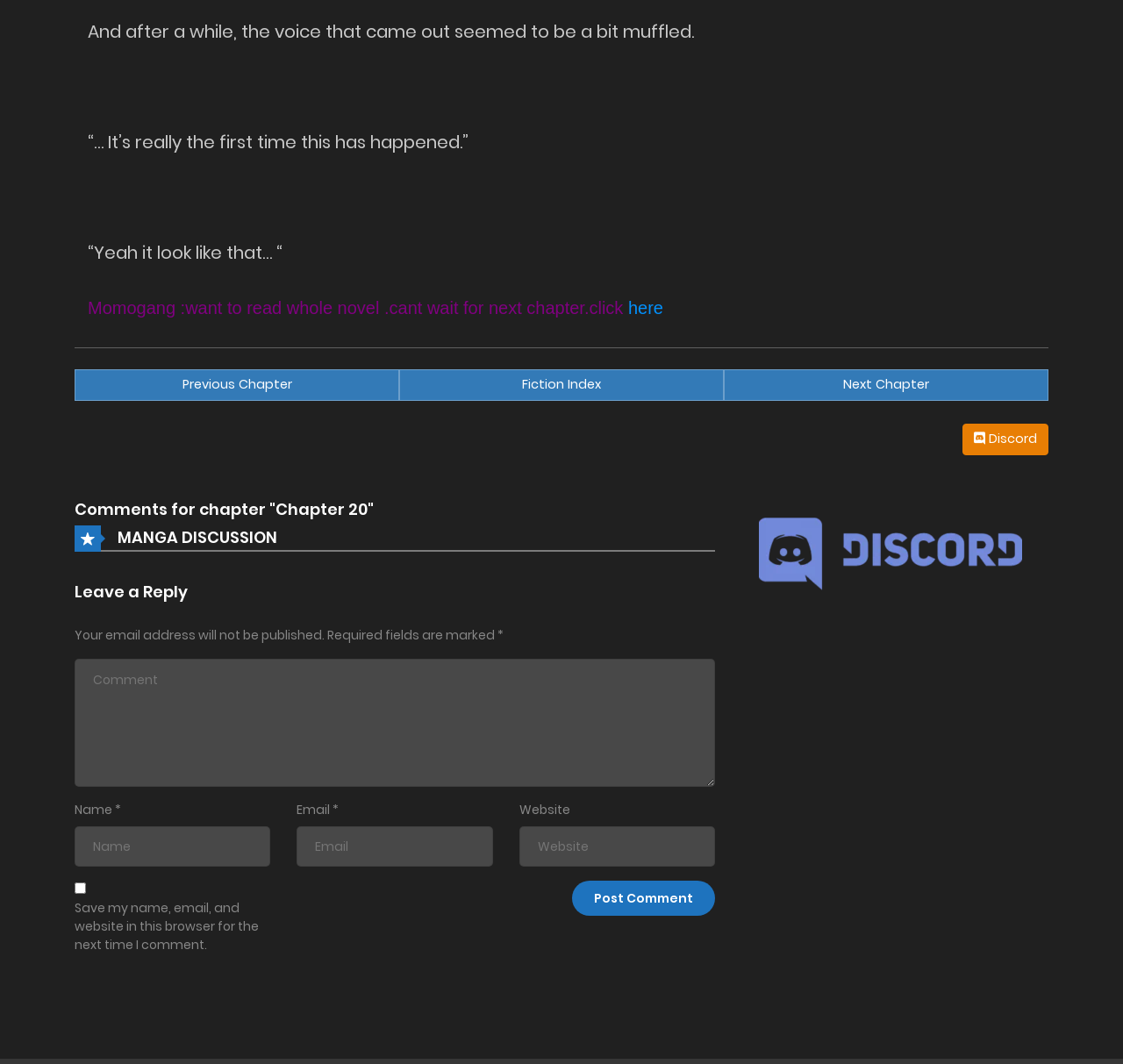Using the given element description, provide the bounding box coordinates (top-left x, top-left y, bottom-right x, bottom-right y) for the corresponding UI element in the screenshot: Contact

None